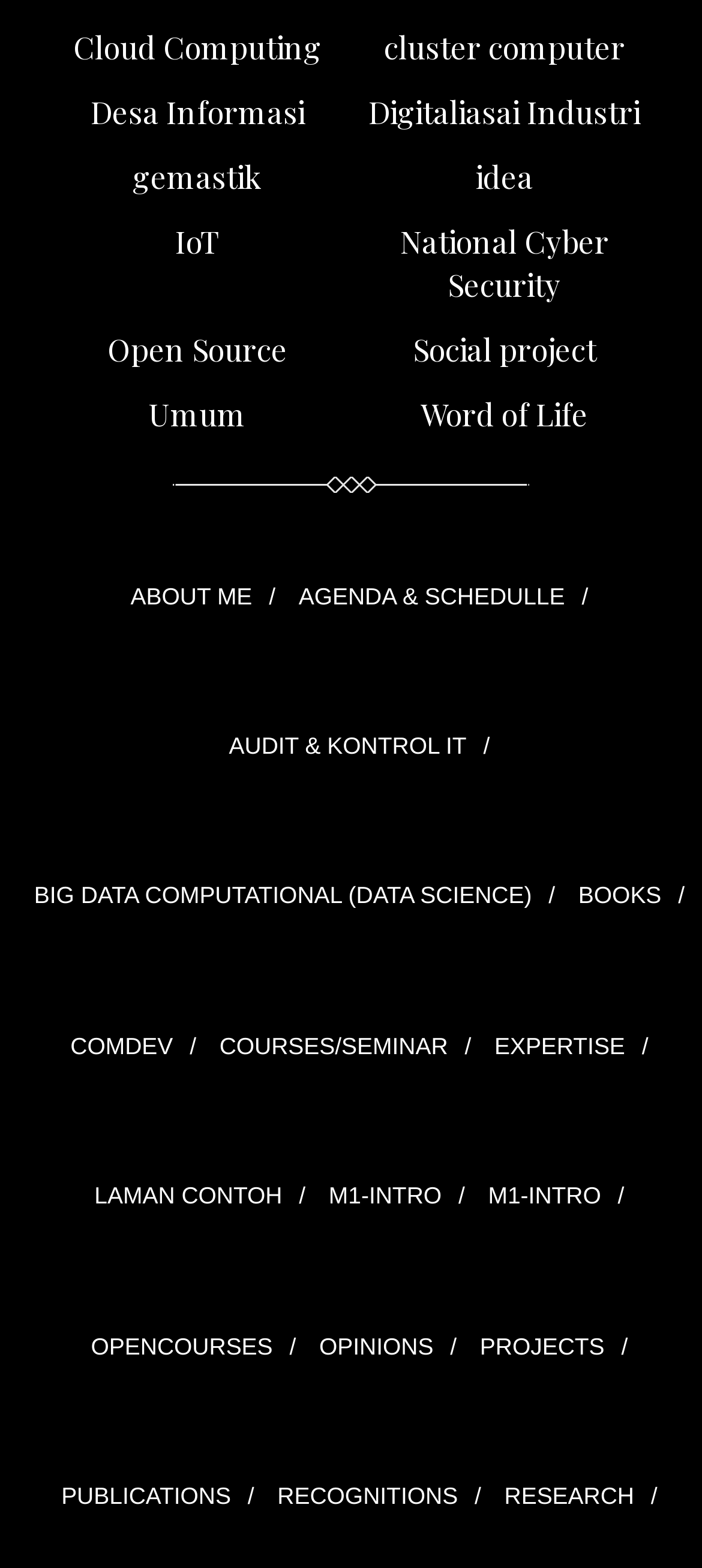Find the bounding box of the element with the following description: "Big Data Computational (Data Science)". The coordinates must be four float numbers between 0 and 1, formatted as [left, top, right, bottom].

[0.025, 0.524, 0.781, 0.62]